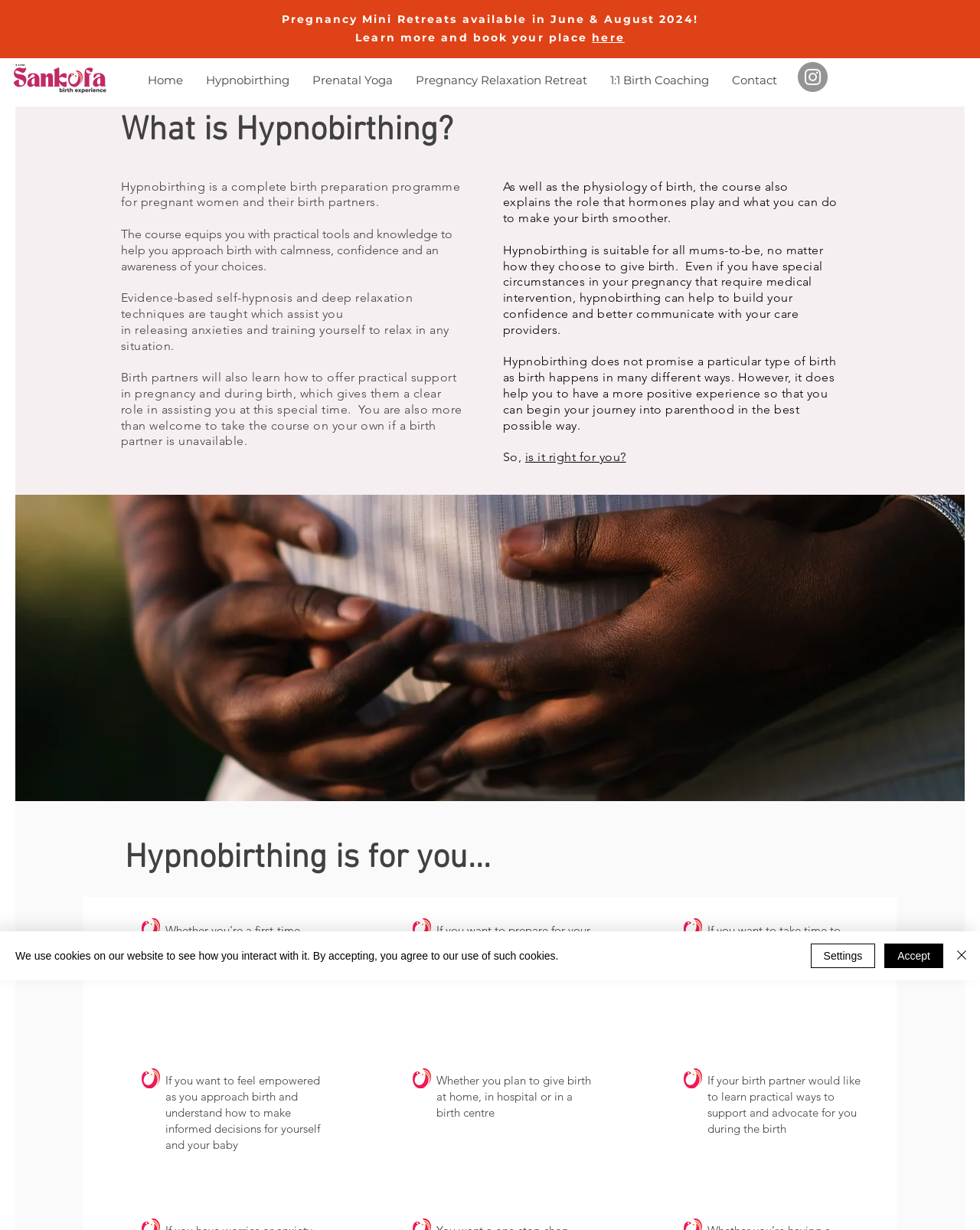What is the purpose of the course mentioned on the webpage?
Refer to the image and provide a one-word or short phrase answer.

To prepare for birth